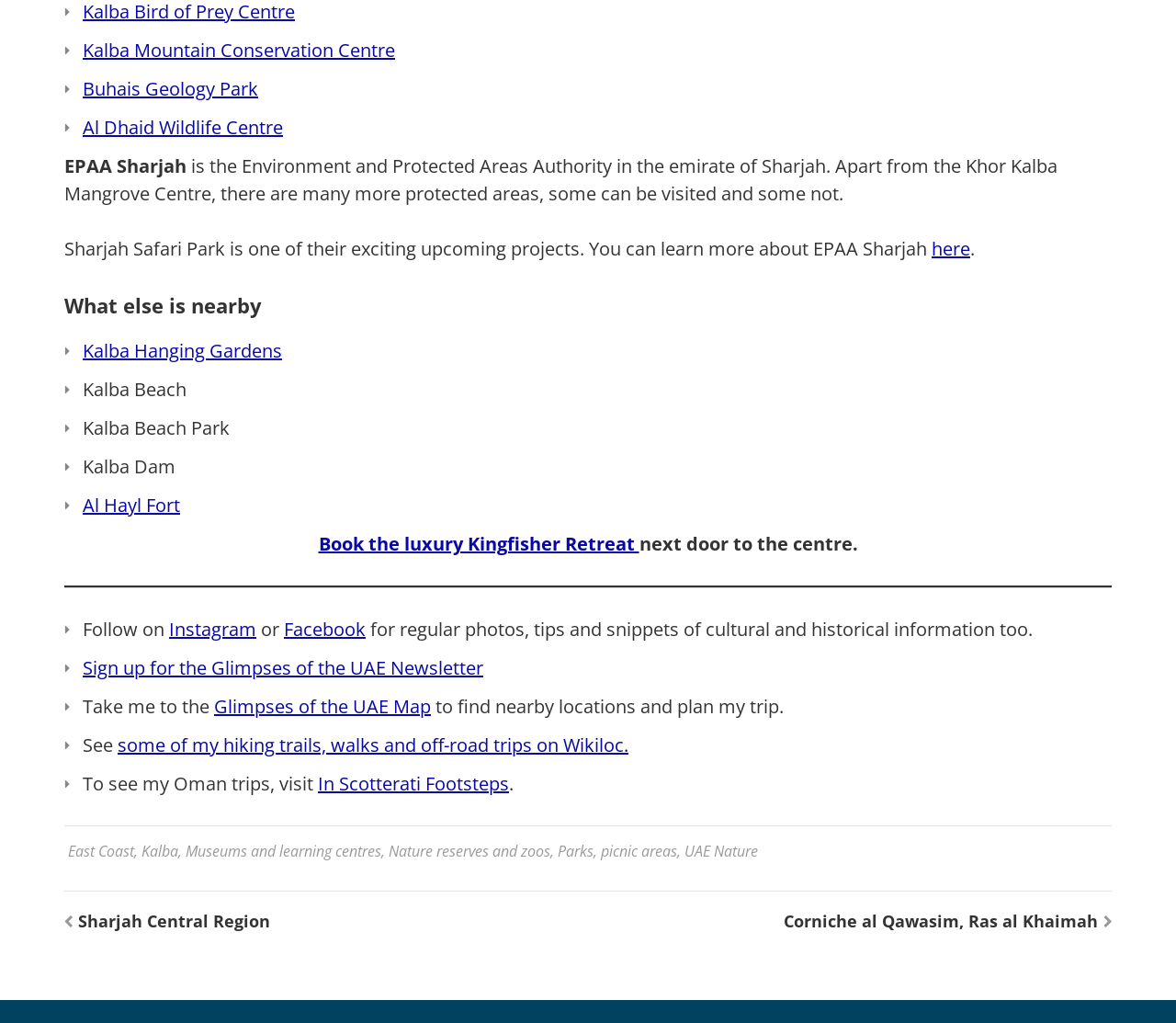Determine the bounding box coordinates of the UI element that matches the following description: "Parks, picnic areas". The coordinates should be four float numbers between 0 and 1 in the format [left, top, right, bottom].

[0.474, 0.822, 0.576, 0.842]